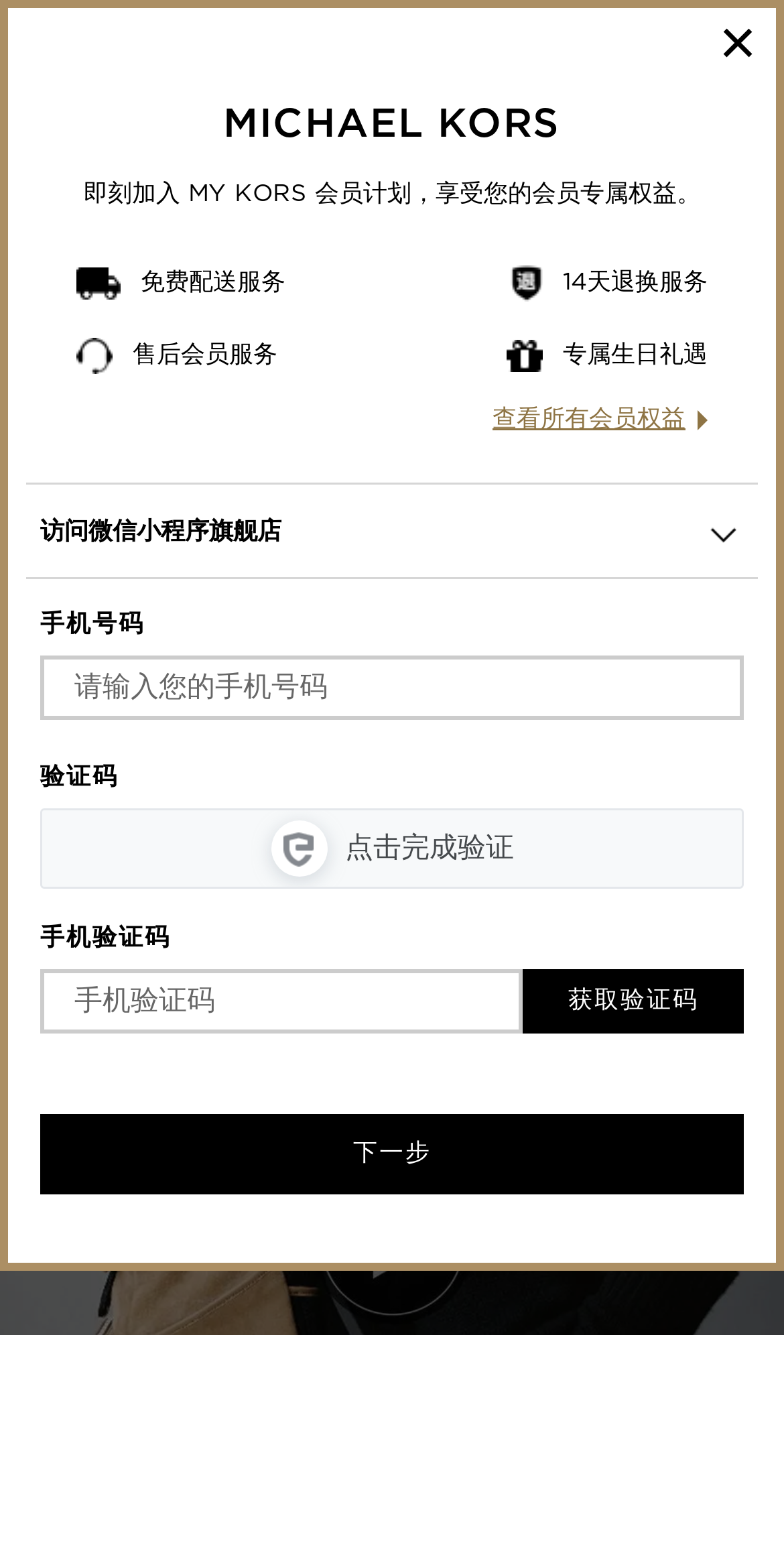Please look at the image and answer the question with a detailed explanation: What is the service provided by the website for returns?

The text '14天退换服务' indicates that the website provides a 14-day return service for its customers.